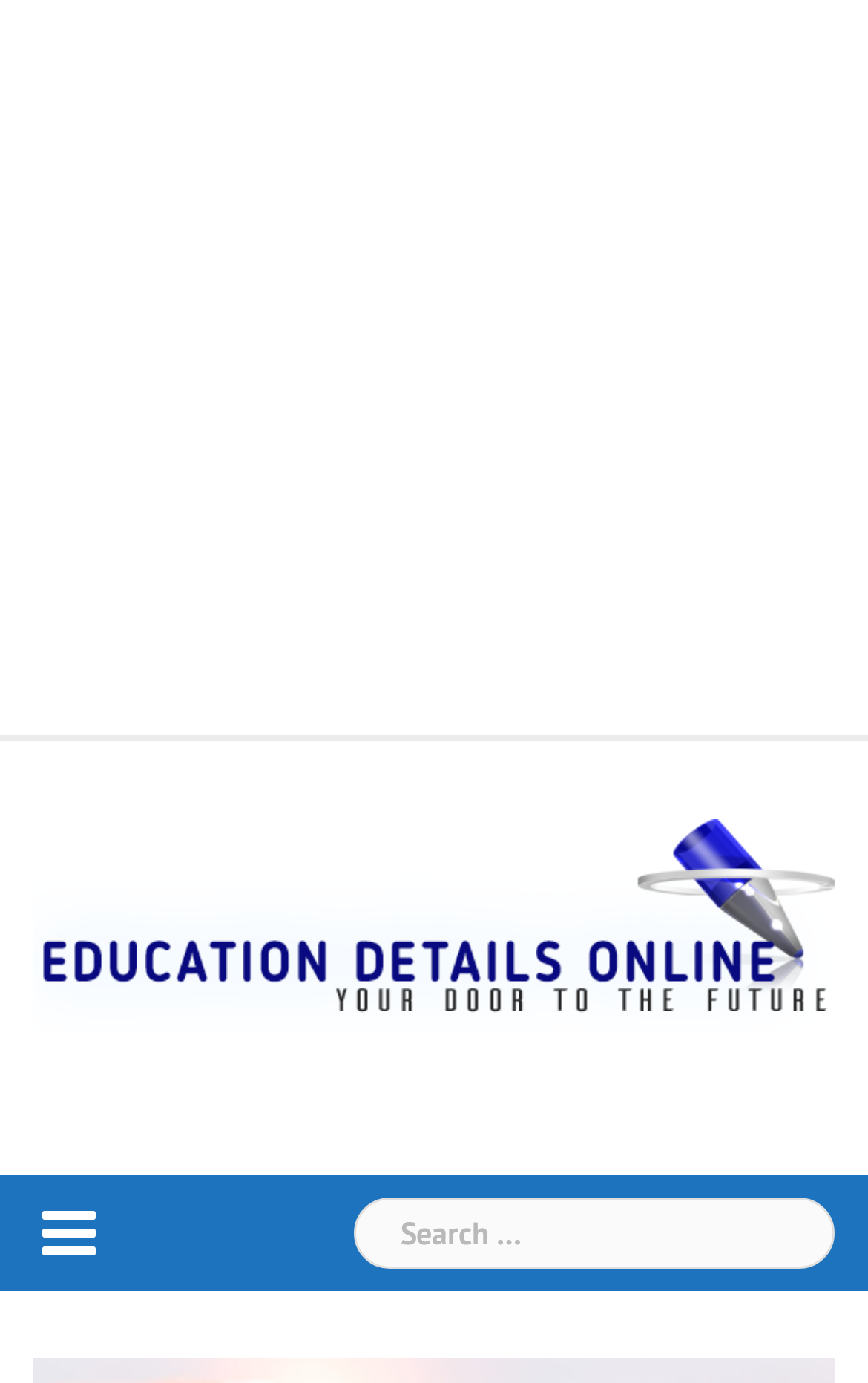What is the main topic of the webpage?
Based on the visual, give a brief answer using one word or a short phrase.

College data scorecards